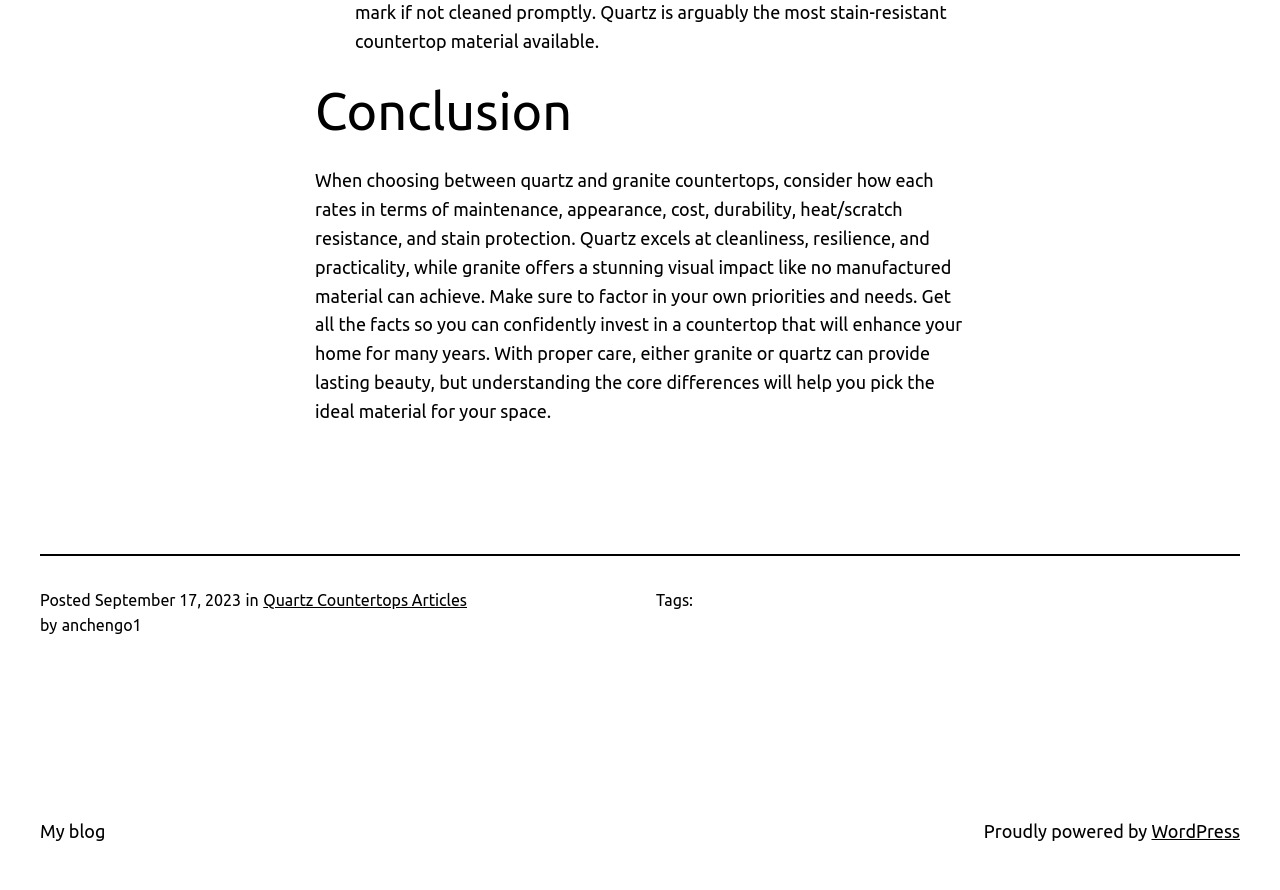Look at the image and write a detailed answer to the question: 
When was the article posted?

The webpage contains a 'Posted' section that displays the date 'September 17, 2023', indicating when the article was published.